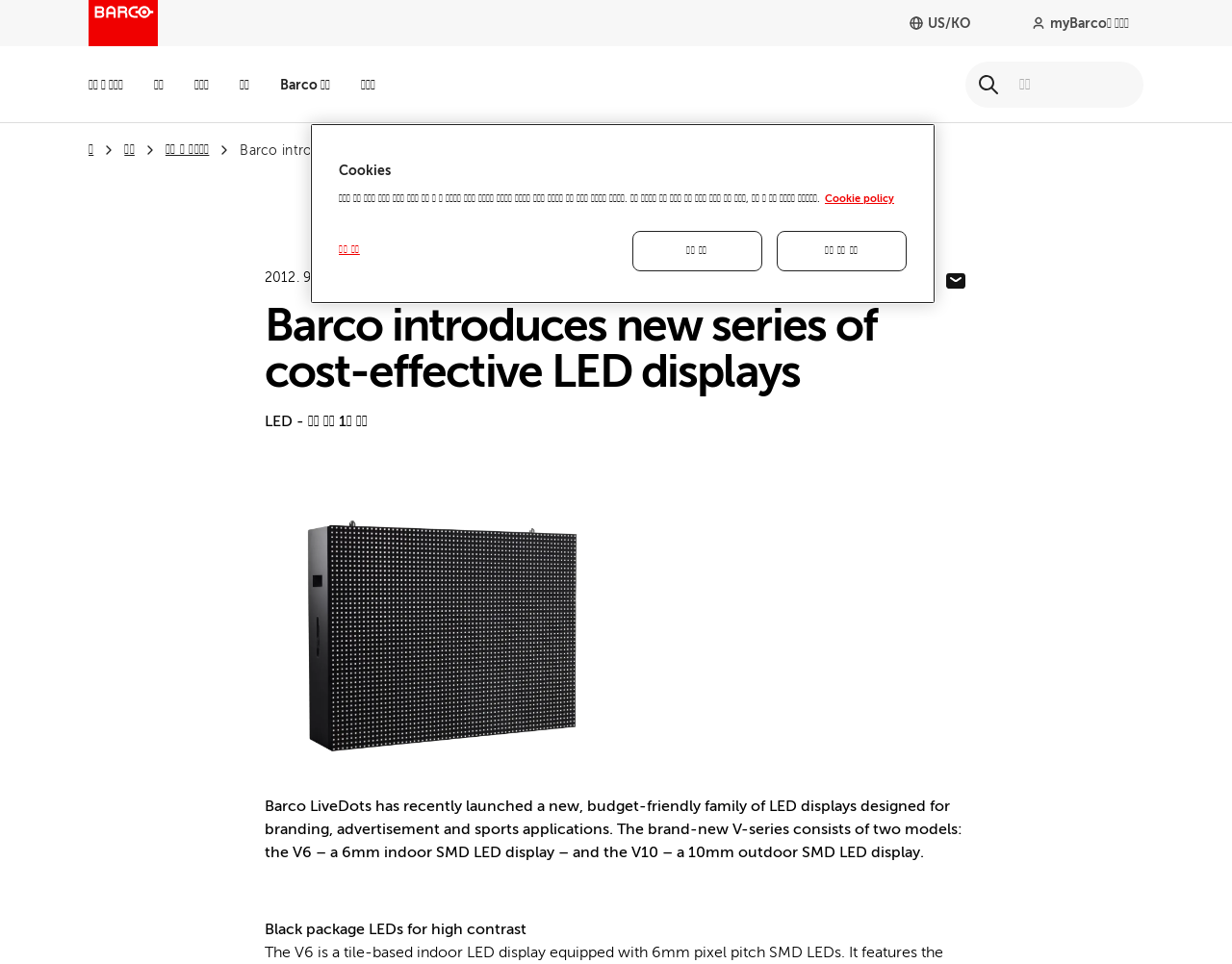Given the following UI element description: "parent_node: US/KO", find the bounding box coordinates in the webpage screenshot.

[0.072, 0.0, 0.128, 0.048]